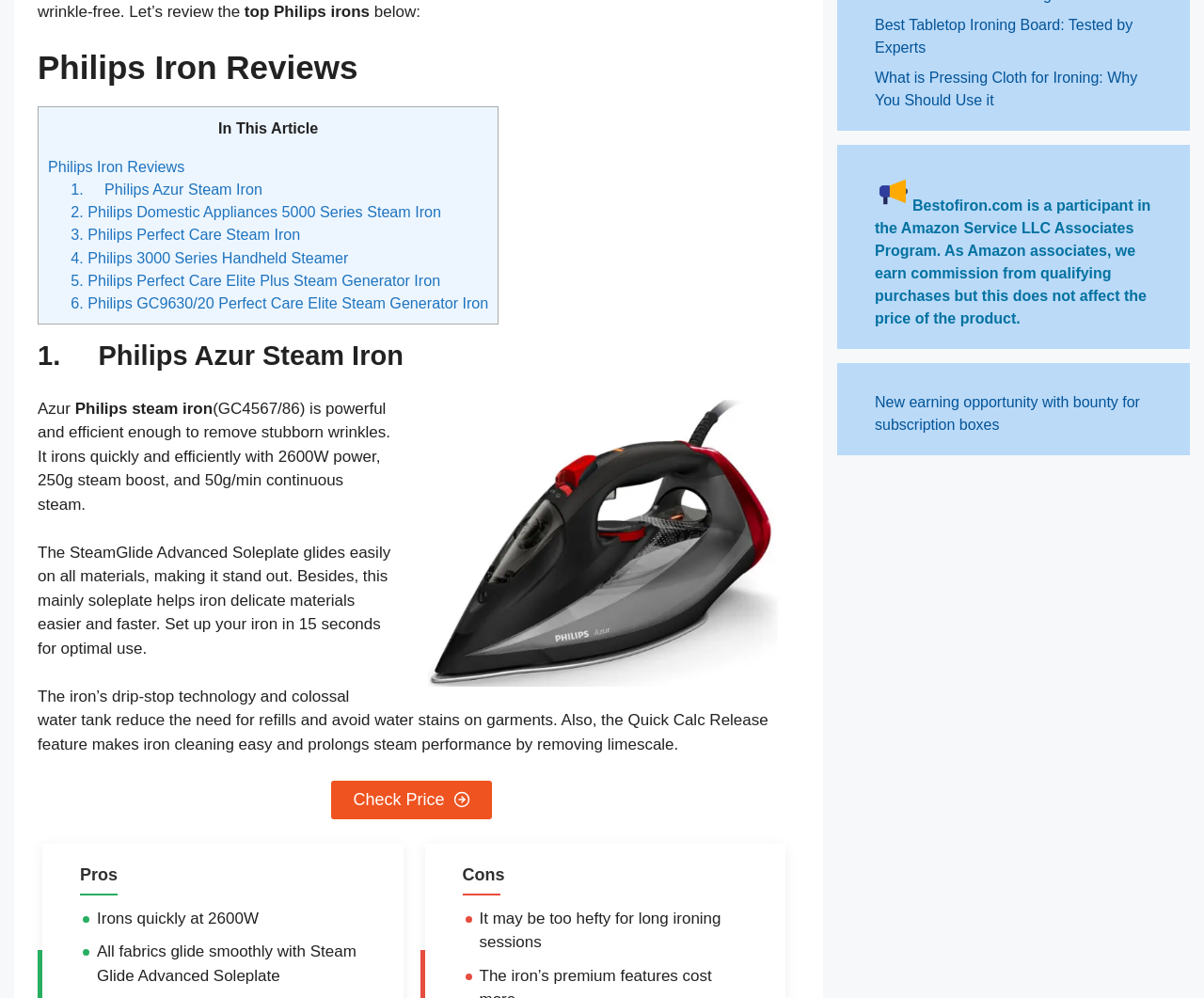Based on the provided description, "Types of packaging", find the bounding box of the corresponding UI element in the screenshot.

None